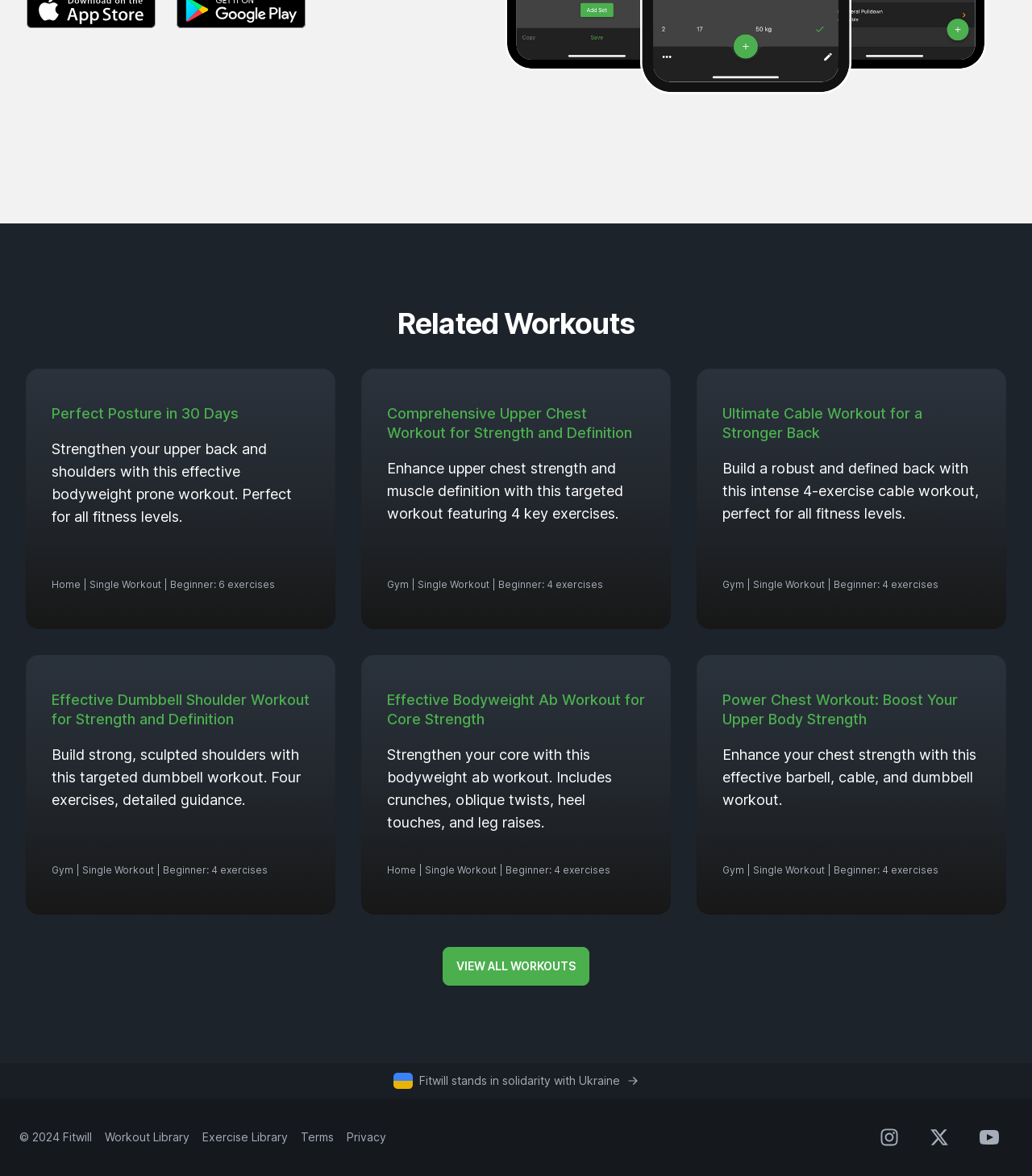Please respond to the question with a concise word or phrase:
What is the location of the 'VIEW ALL WORKOUTS' link?

Middle of the page